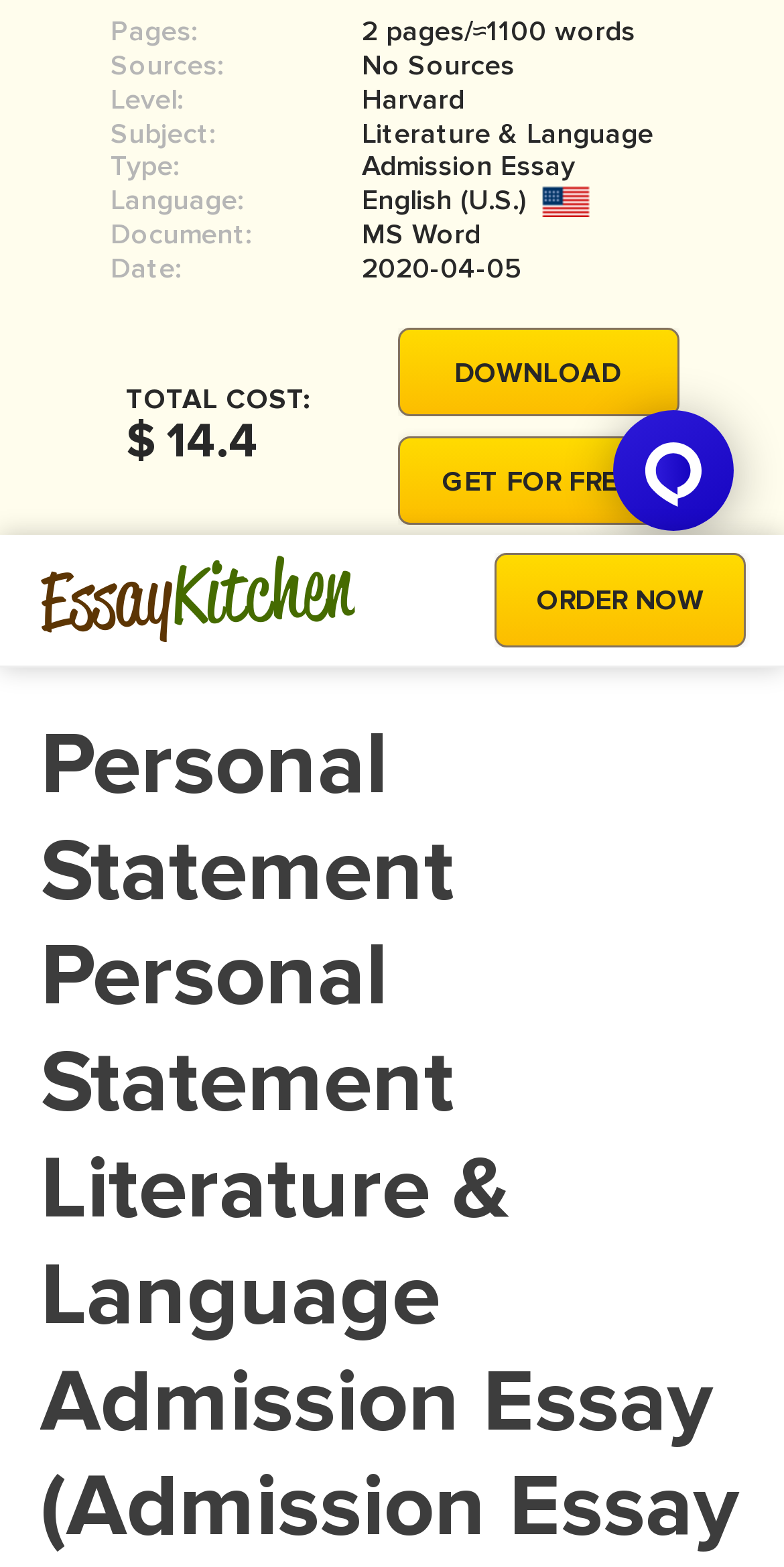From the webpage screenshot, predict the bounding box coordinates (top-left x, top-left y, bottom-right x, bottom-right y) for the UI element described here: Dissertation

[0.028, 0.196, 0.972, 0.243]